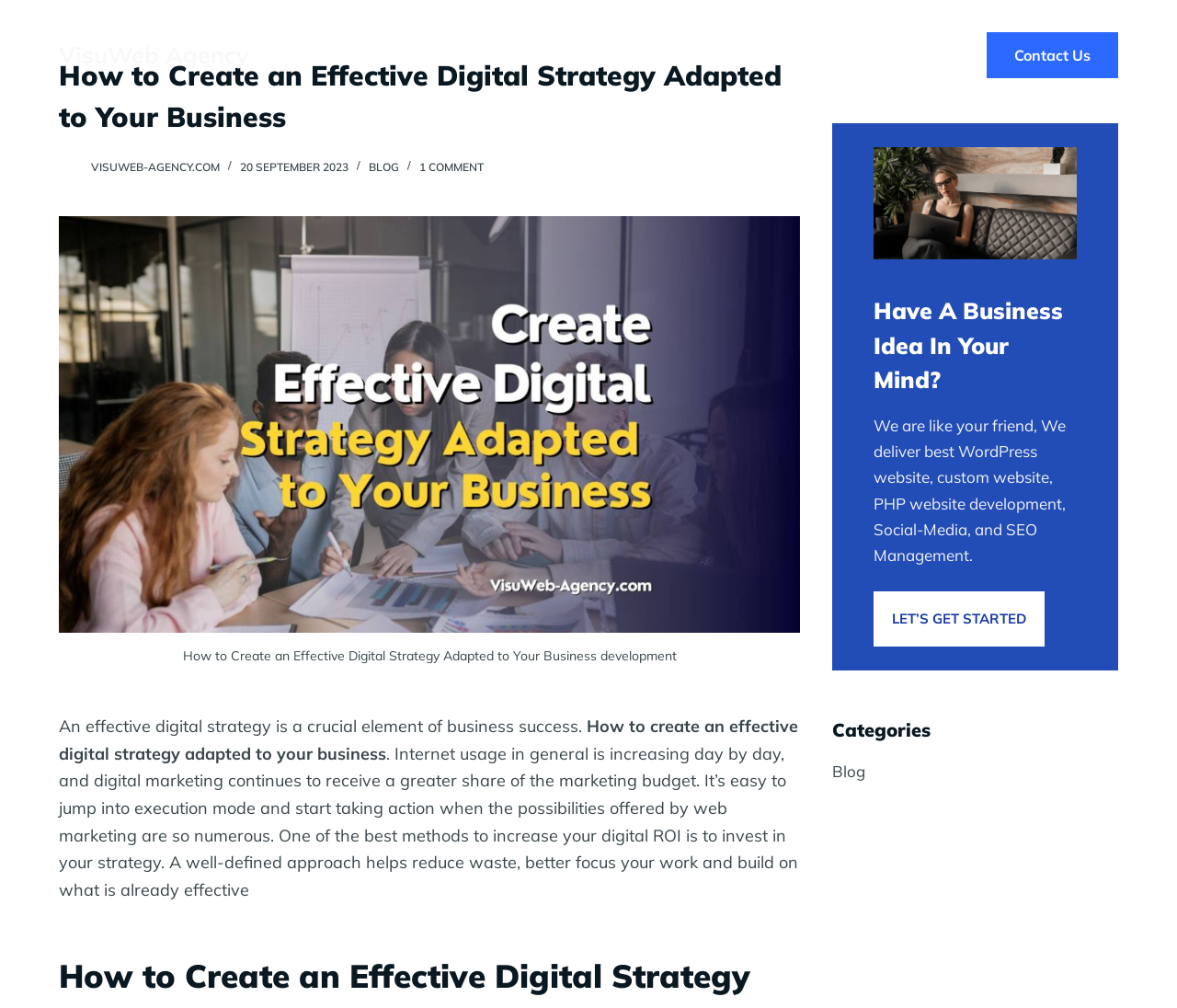What is the purpose of the agency?
Please answer the question as detailed as possible based on the image.

I found the answer by reading the static text element which describes the purpose of the agency, stating that they deliver various services including website development and SEO management.